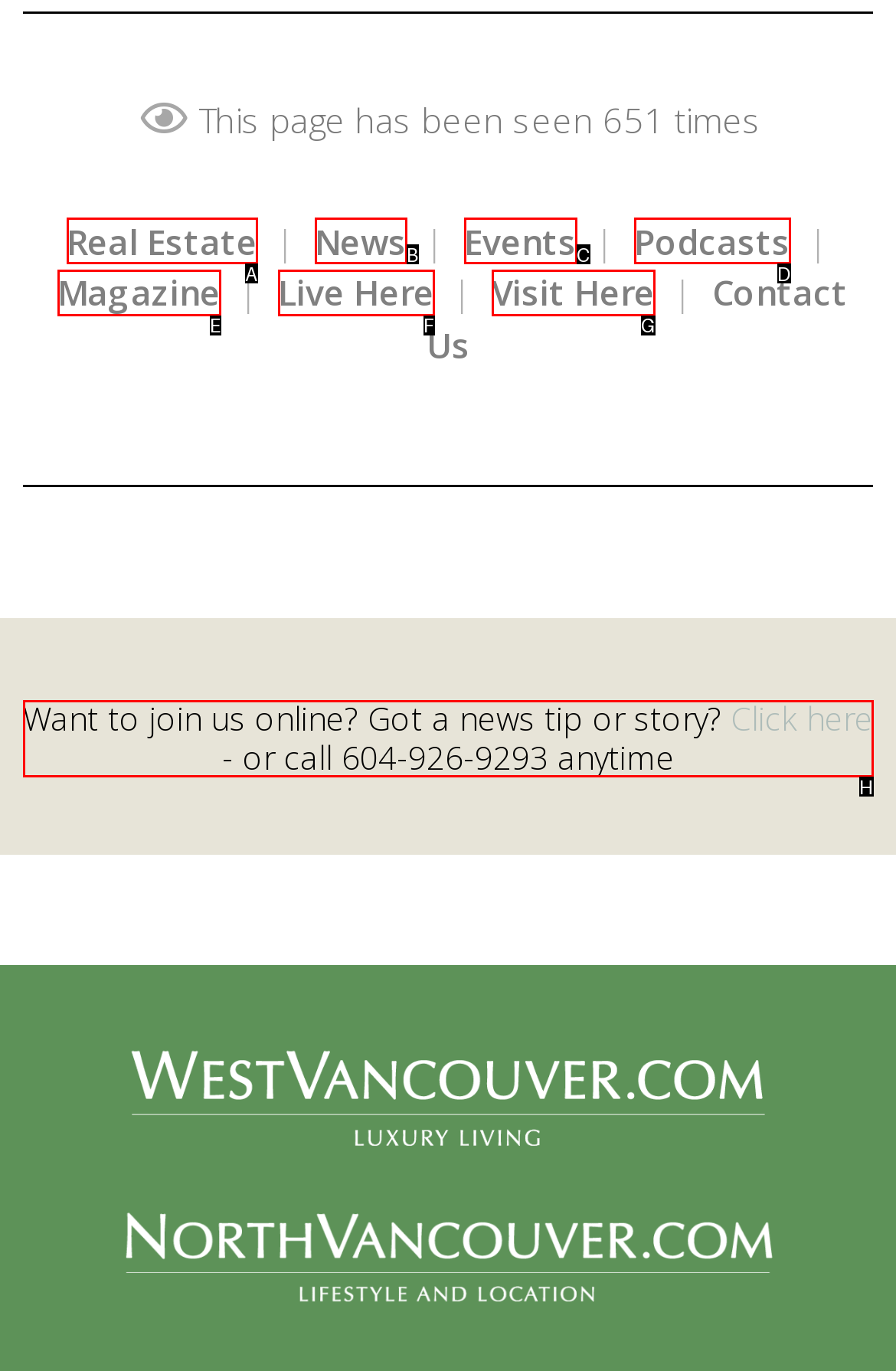Determine the option that aligns with this description: Live Here
Reply with the option's letter directly.

F